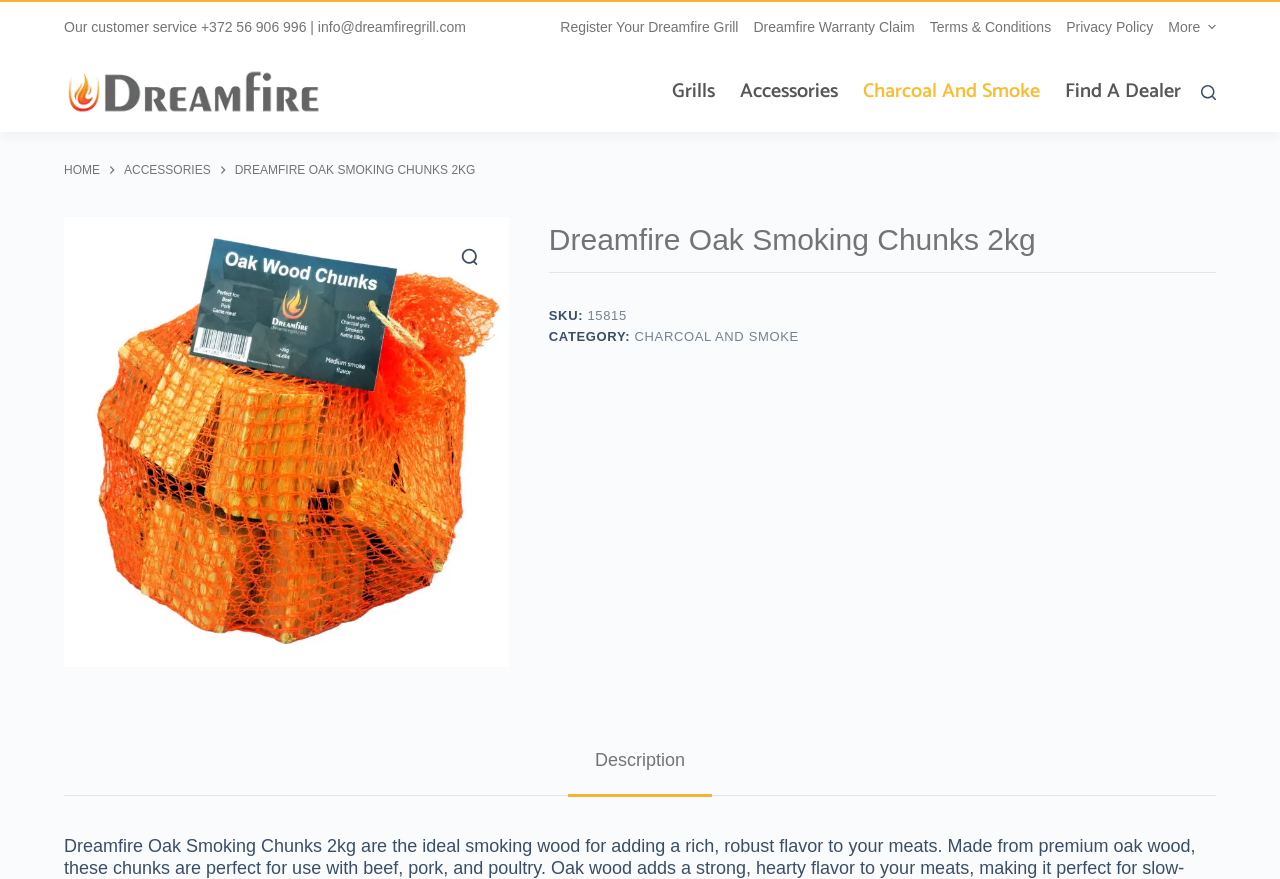Use a single word or phrase to answer the question:
What is the phone number for customer service?

+372 56 906 996